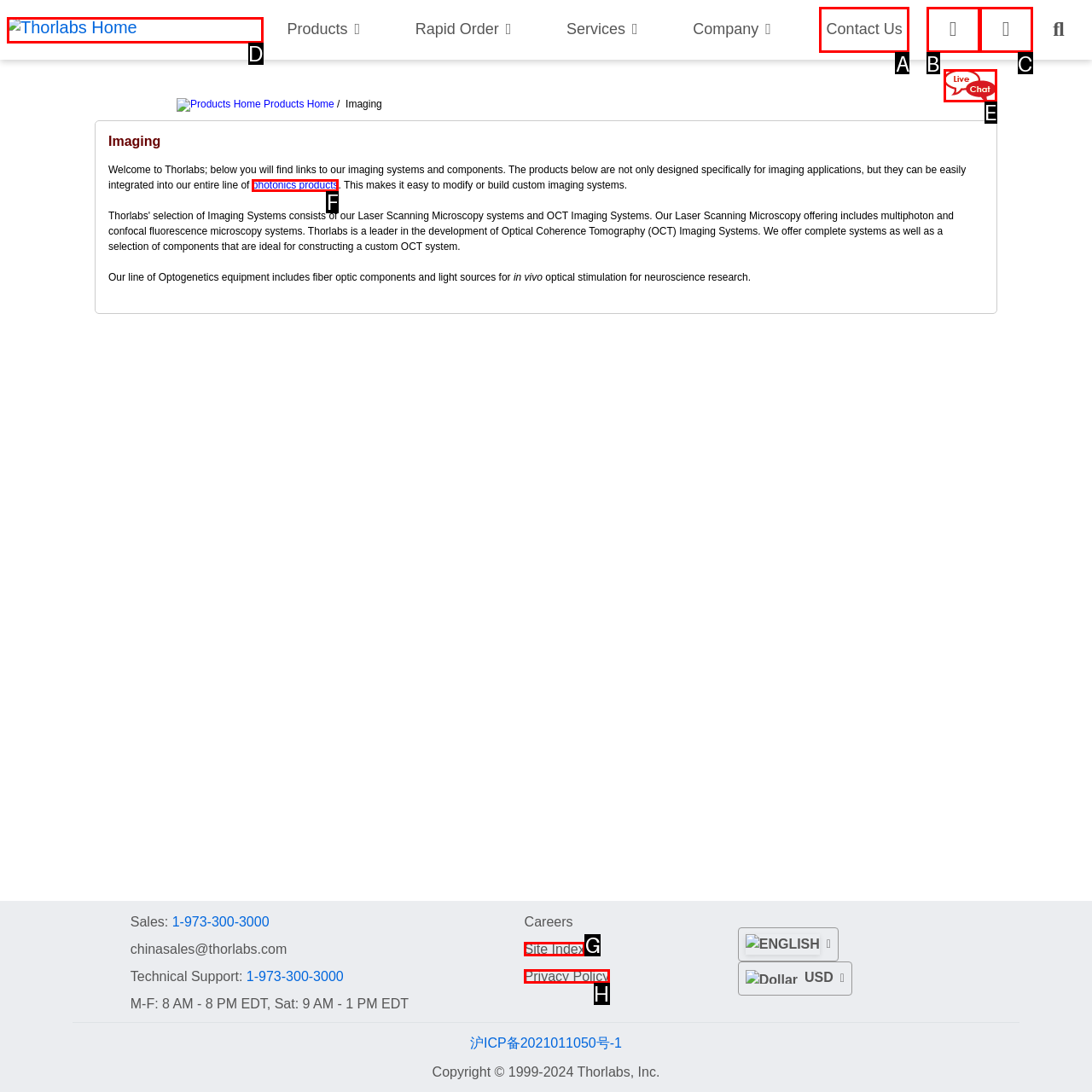Choose the letter that best represents the description: parent_node: Products title="Thorlabs Home". Answer with the letter of the selected choice directly.

D